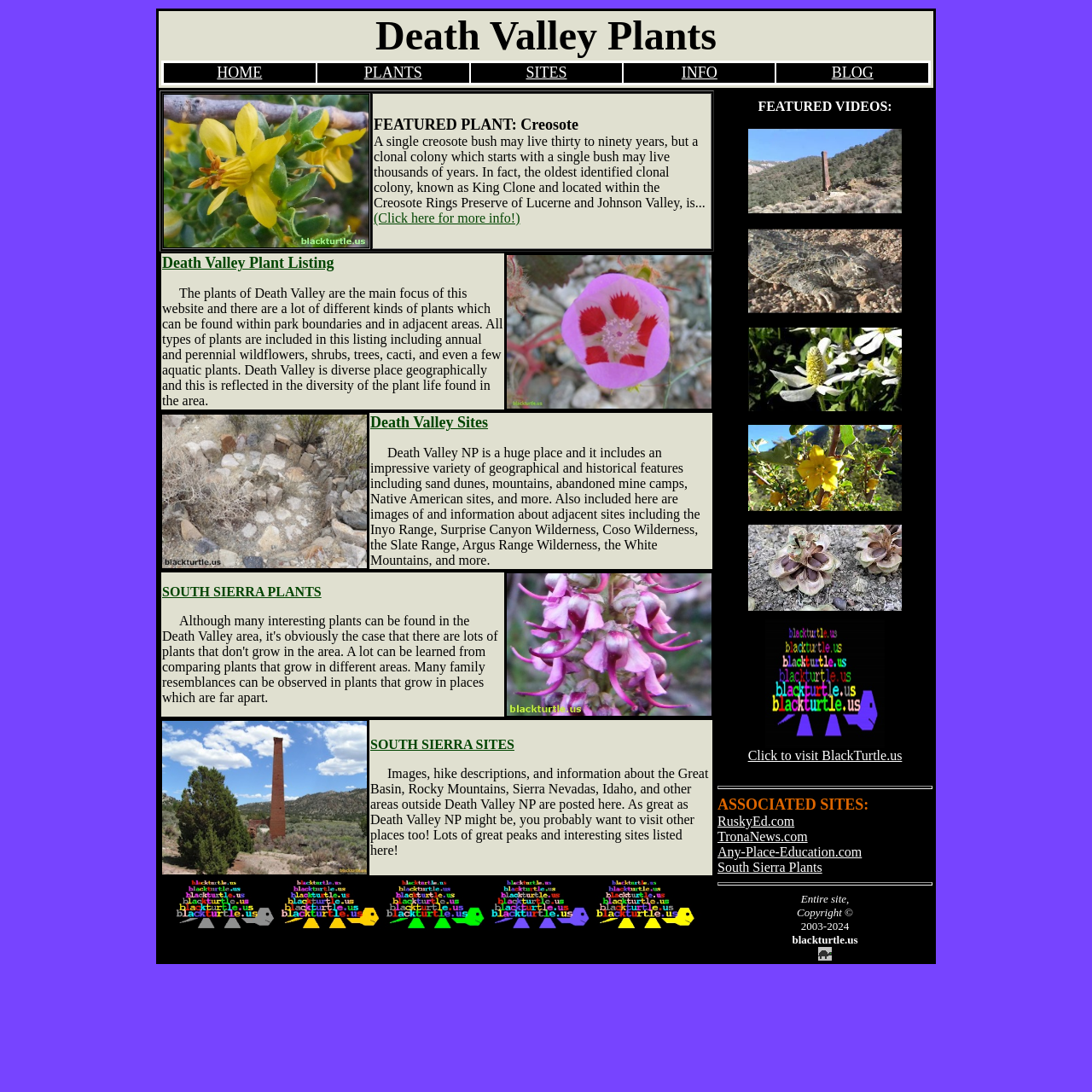Extract the bounding box coordinates of the UI element described: "Click to visit BlackTurtle.us". Provide the coordinates in the format [left, top, right, bottom] with values ranging from 0 to 1.

[0.685, 0.685, 0.826, 0.698]